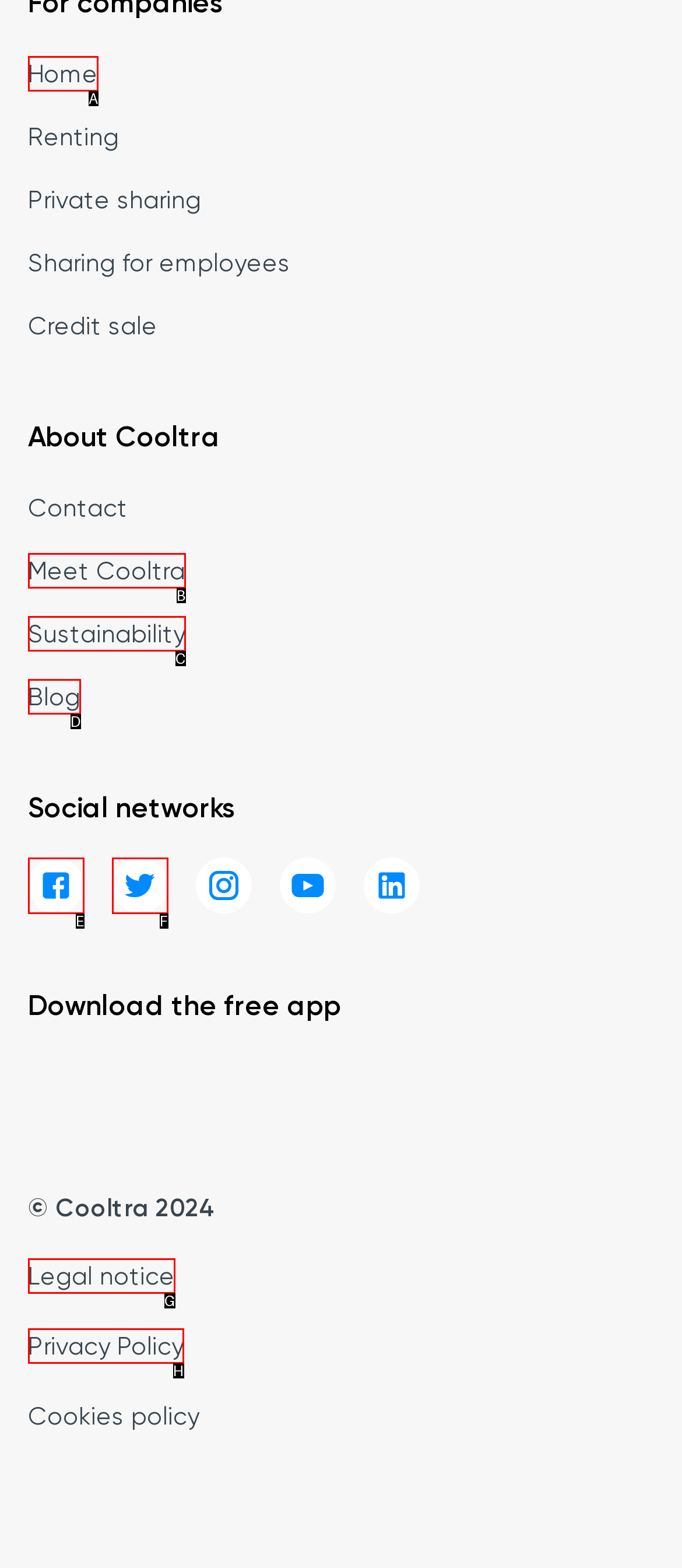Which HTML element matches the description: Home the best? Answer directly with the letter of the chosen option.

A